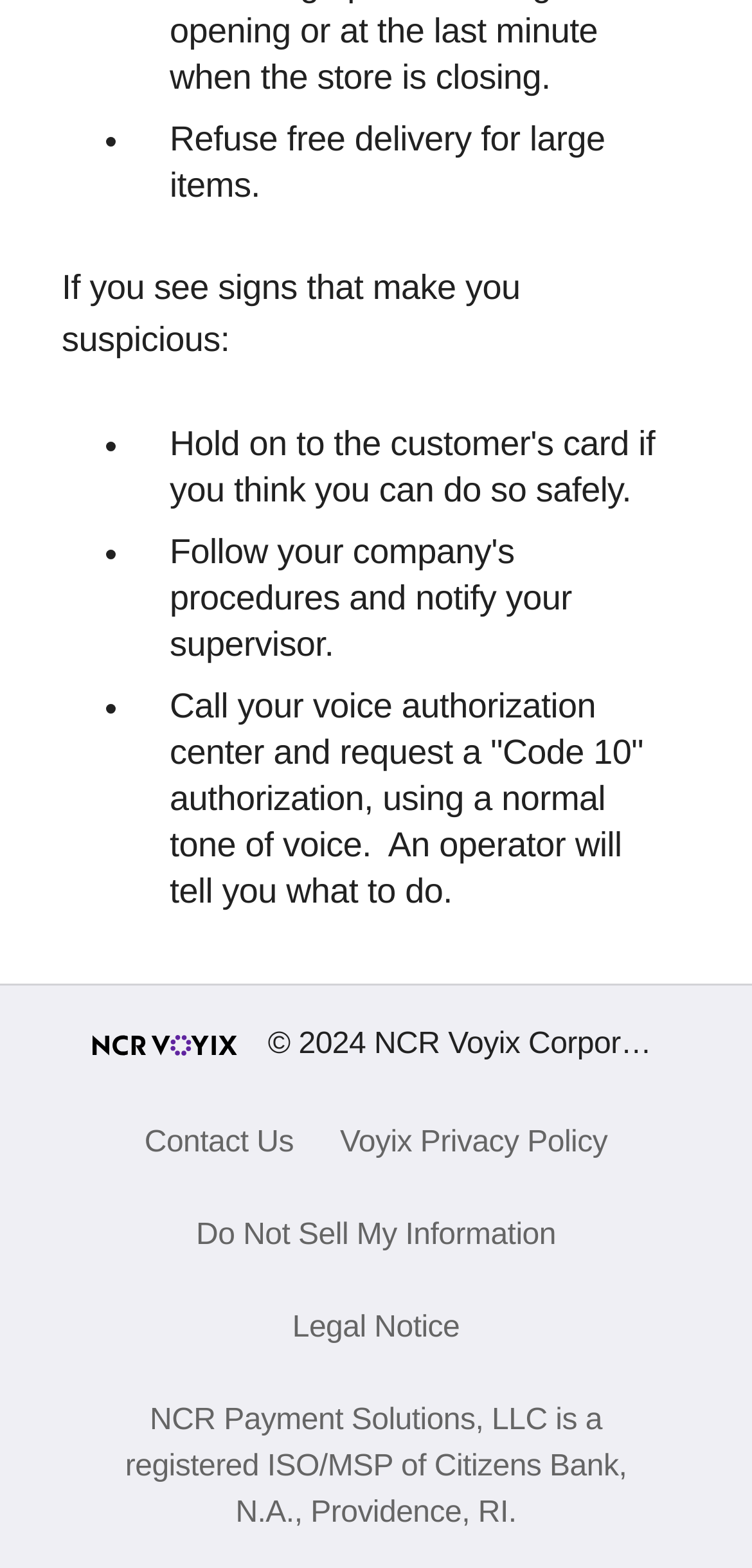Using the elements shown in the image, answer the question comprehensively: What is the name of the bank mentioned in the webpage?

The webpage mentions that NCR Payment Solutions, LLC is a registered ISO/MSP of Citizens Bank, N.A., Providence, RI.